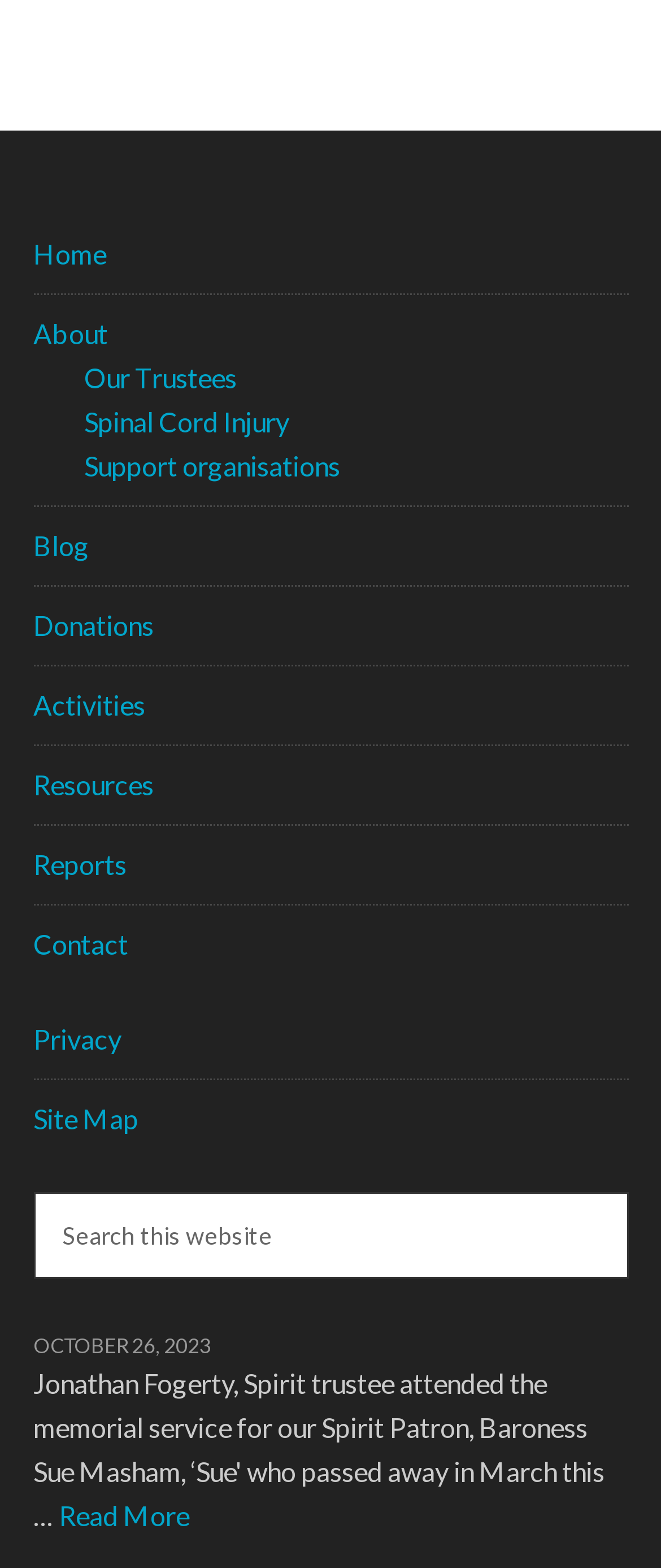Based on the element description "Spinal Cord Injury", predict the bounding box coordinates of the UI element.

[0.127, 0.258, 0.437, 0.279]